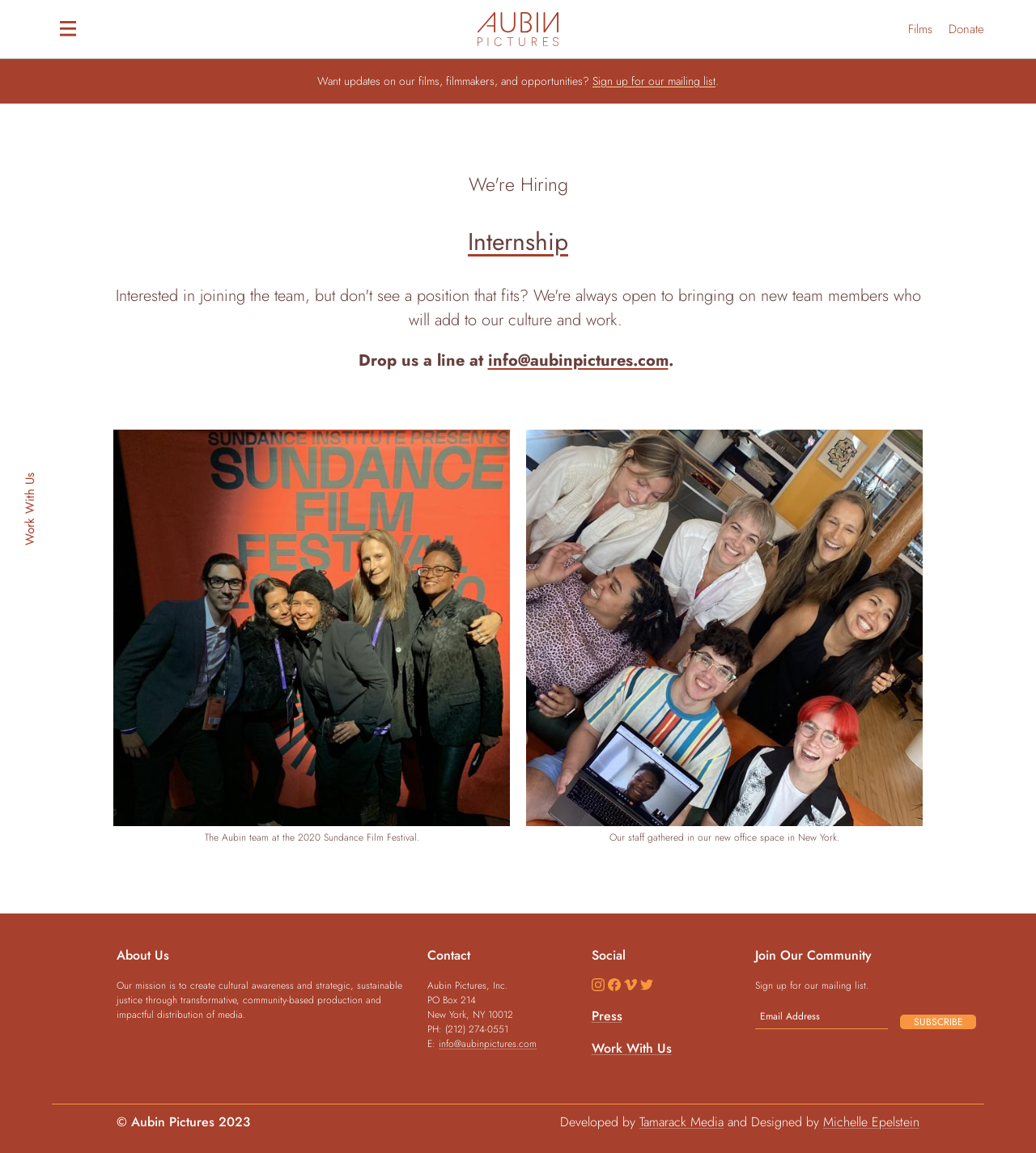Please answer the following question using a single word or phrase: 
How many job openings are listed?

2